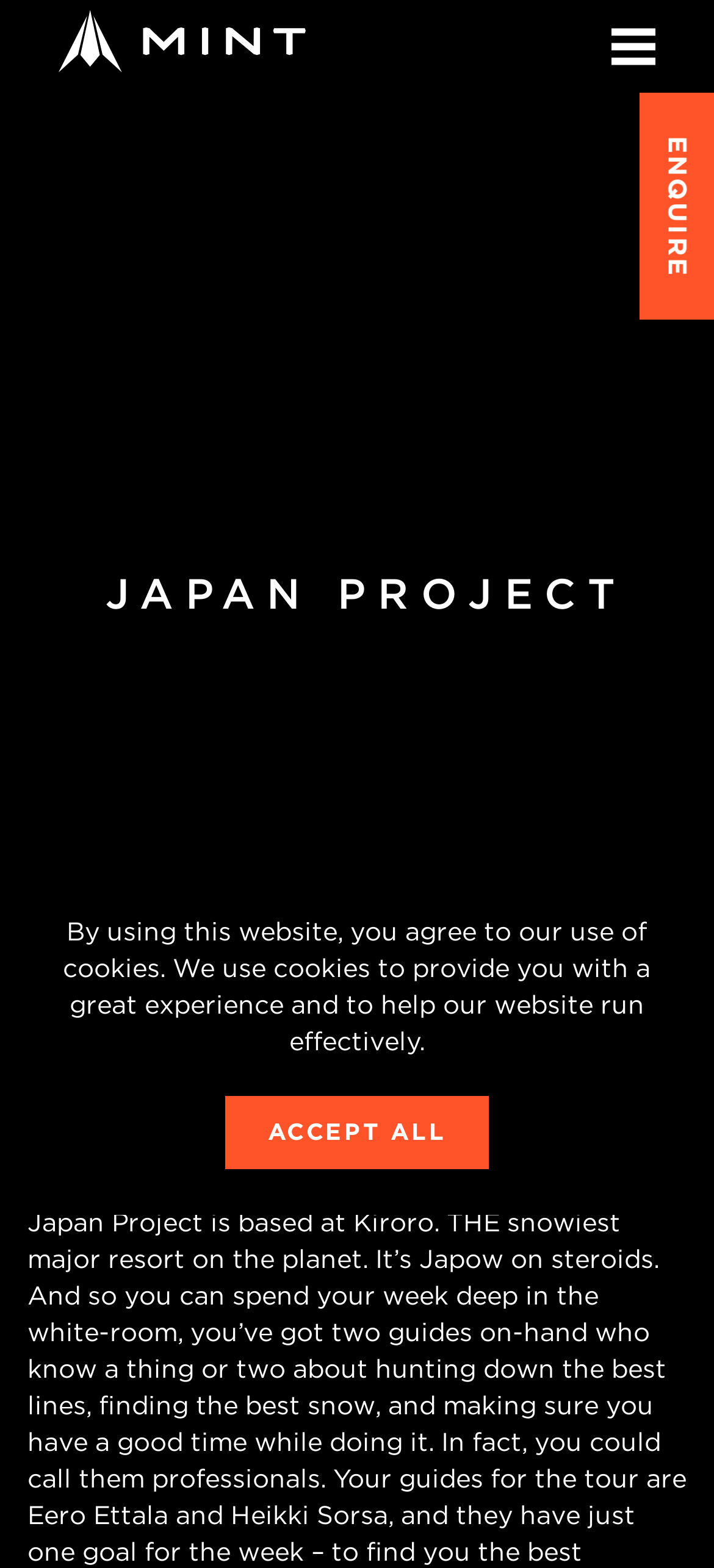Describe all visible elements and their arrangement on the webpage.

The webpage is about the Japan Project by Mint Tours. At the top left, there is a link to Mint Tours accompanied by an image with the same name. Below this, there is a layout table that spans almost the entire width of the page. 

The main content of the page is divided into two sections. On the left, there is a large heading that reads "JAPAN PROJECT" in bold font. Below this, there are three links arranged horizontally: "MINT", "JAPAN", and "JAPAN TOURS". 

On the right side of the page, there is a static text element that repeats the title "JAPAN PROJECT". Below this, there is a paragraph of text that explains the website's cookie policy. This paragraph is followed by a link to "ACCEPT ALL" cookies.